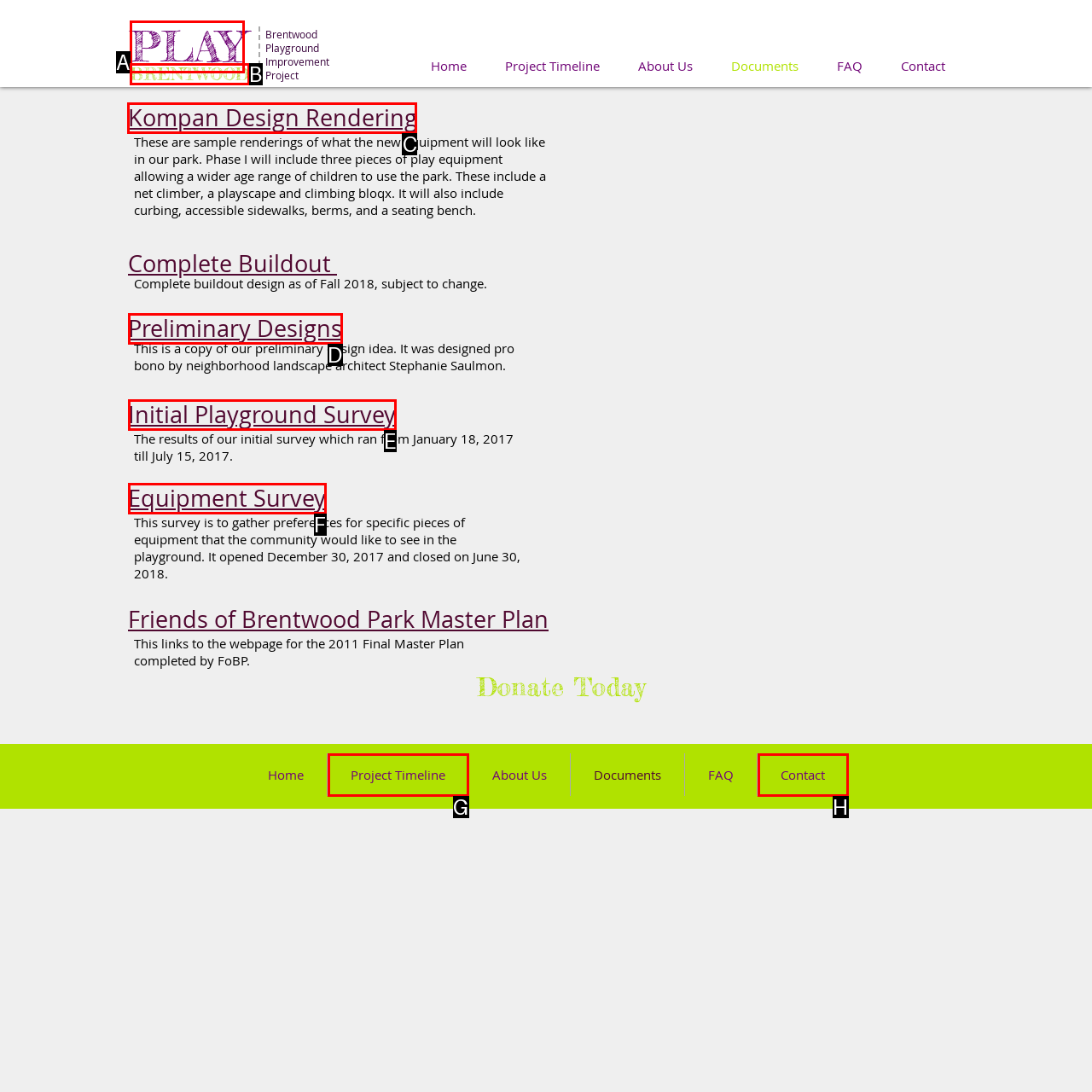Tell me the letter of the correct UI element to click for this instruction: View the 'Kompan Design Rendering'. Answer with the letter only.

C